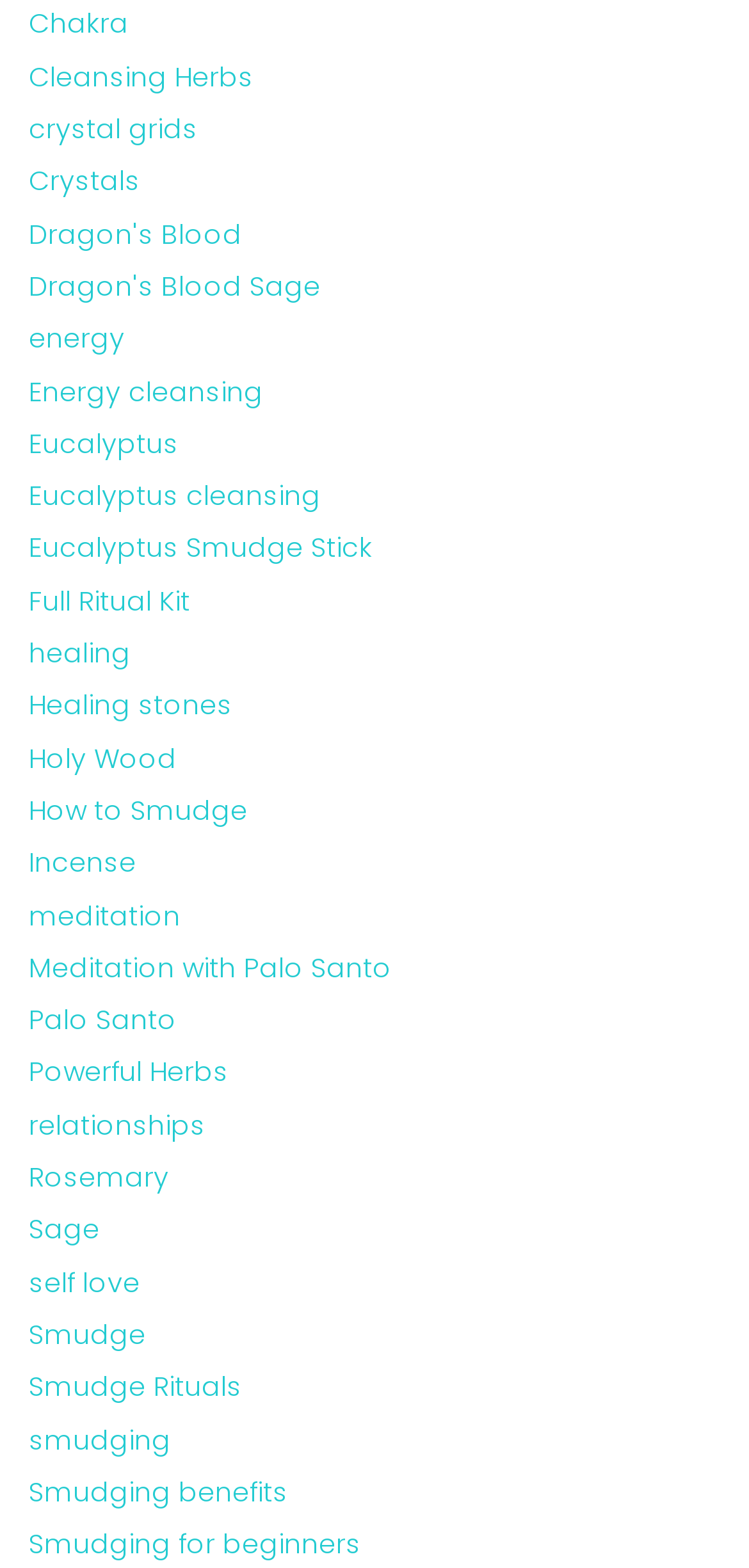Give a one-word or short phrase answer to this question: 
What is the purpose of Dragon's Blood?

Energy cleansing